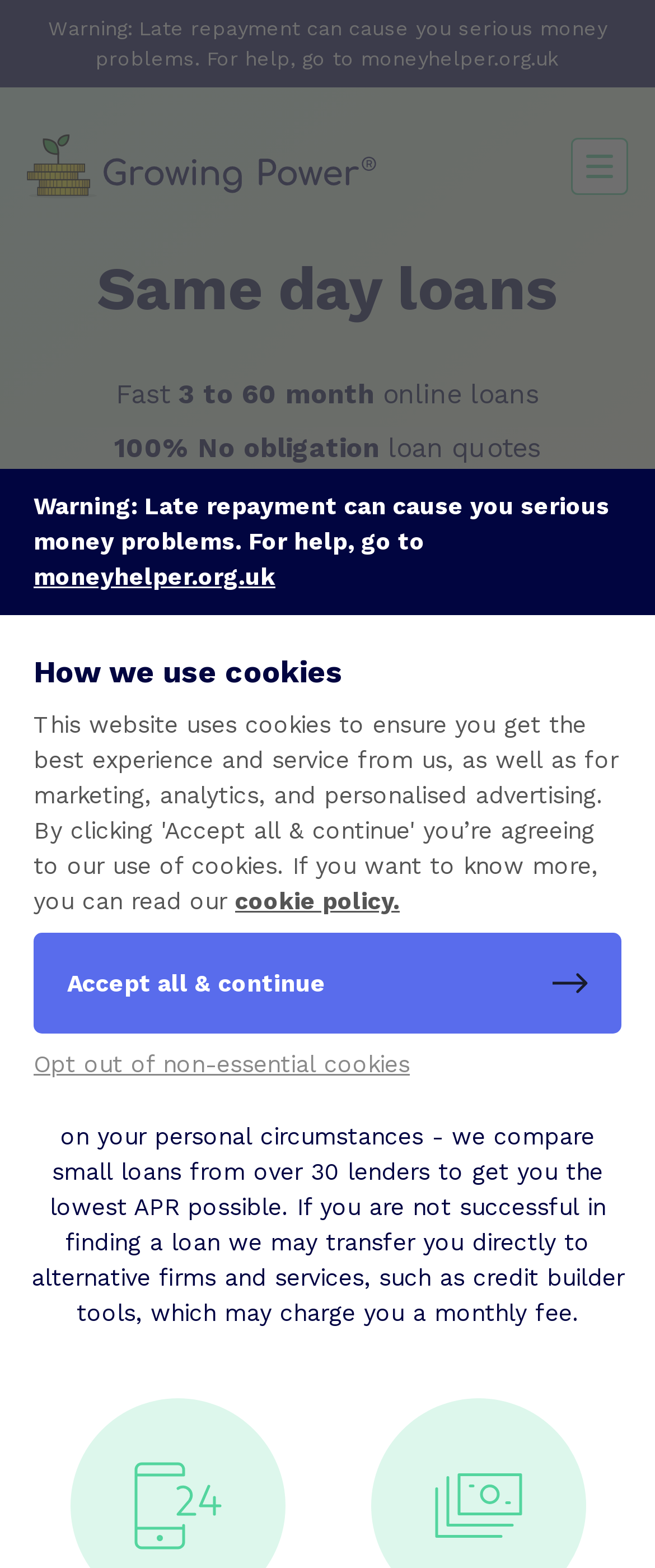Identify the bounding box for the given UI element using the description provided. Coordinates should be in the format (top-left x, top-left y, bottom-right x, bottom-right y) and must be between 0 and 1. Here is the description: parent_node: いいえ name="helpful-translation" value="no"

None